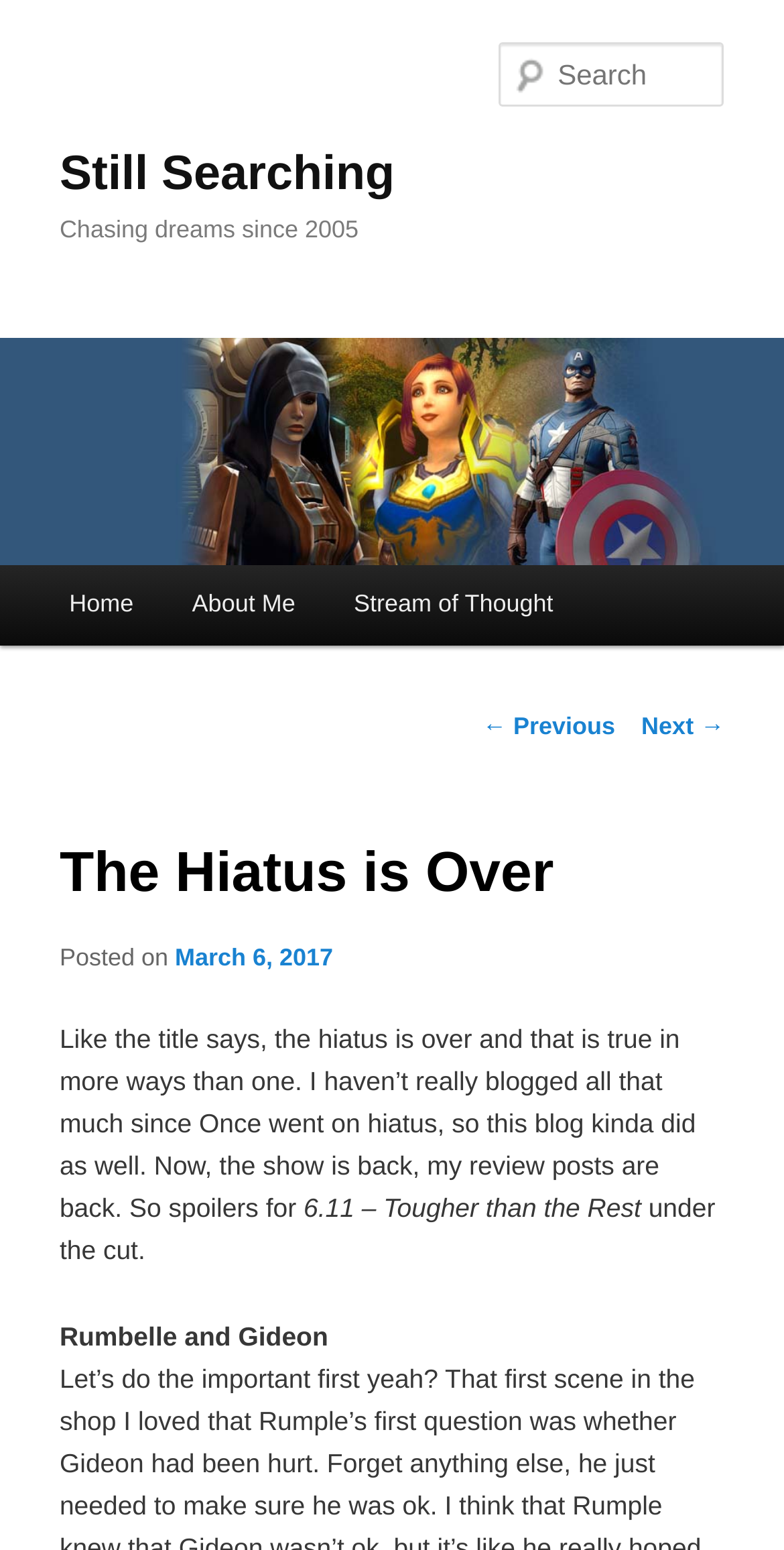Please find the bounding box coordinates of the element that you should click to achieve the following instruction: "Read the previous post". The coordinates should be presented as four float numbers between 0 and 1: [left, top, right, bottom].

[0.615, 0.459, 0.785, 0.477]